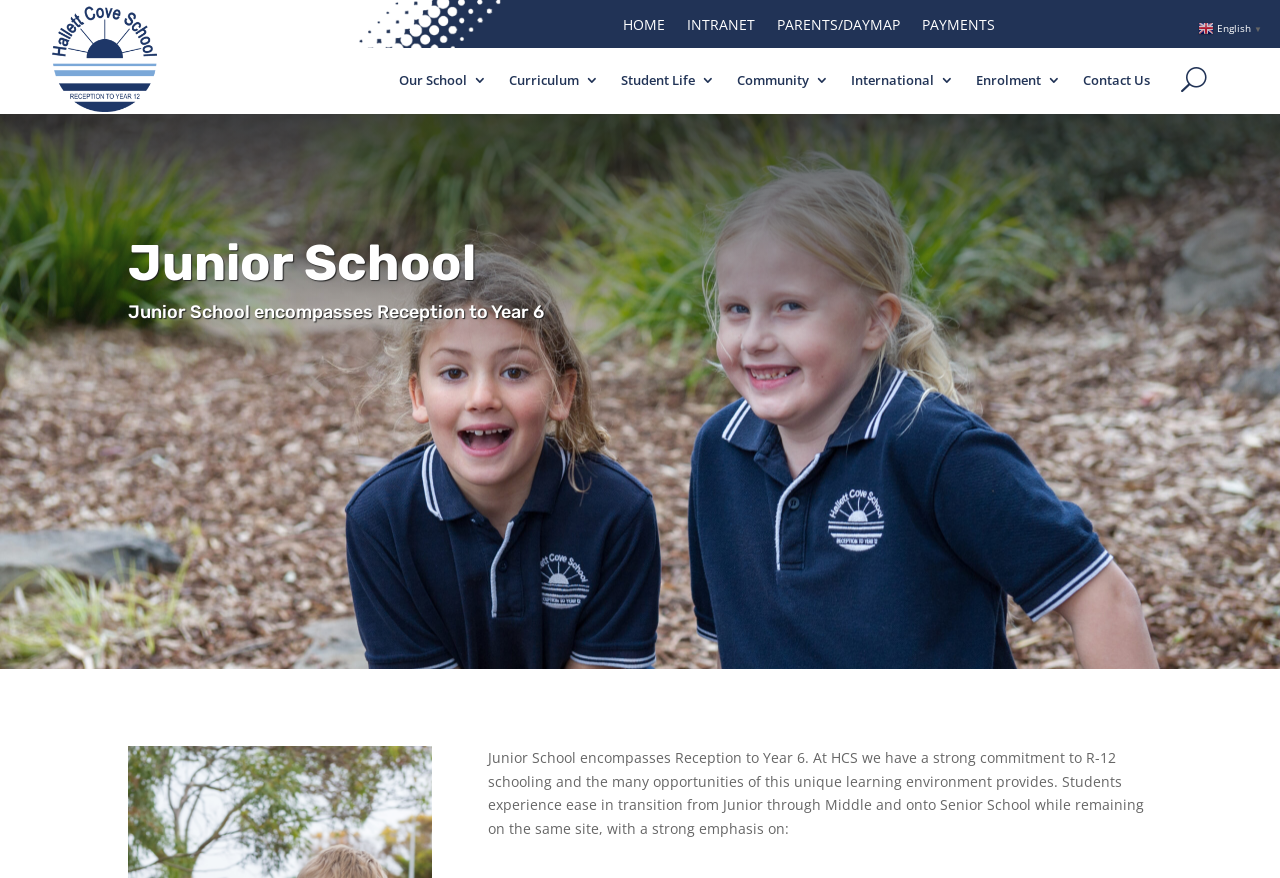What is the language of the website?
Please provide a comprehensive answer based on the visual information in the image.

I found the link 'en English' and the image 'en' which suggests that the language of the website is English.